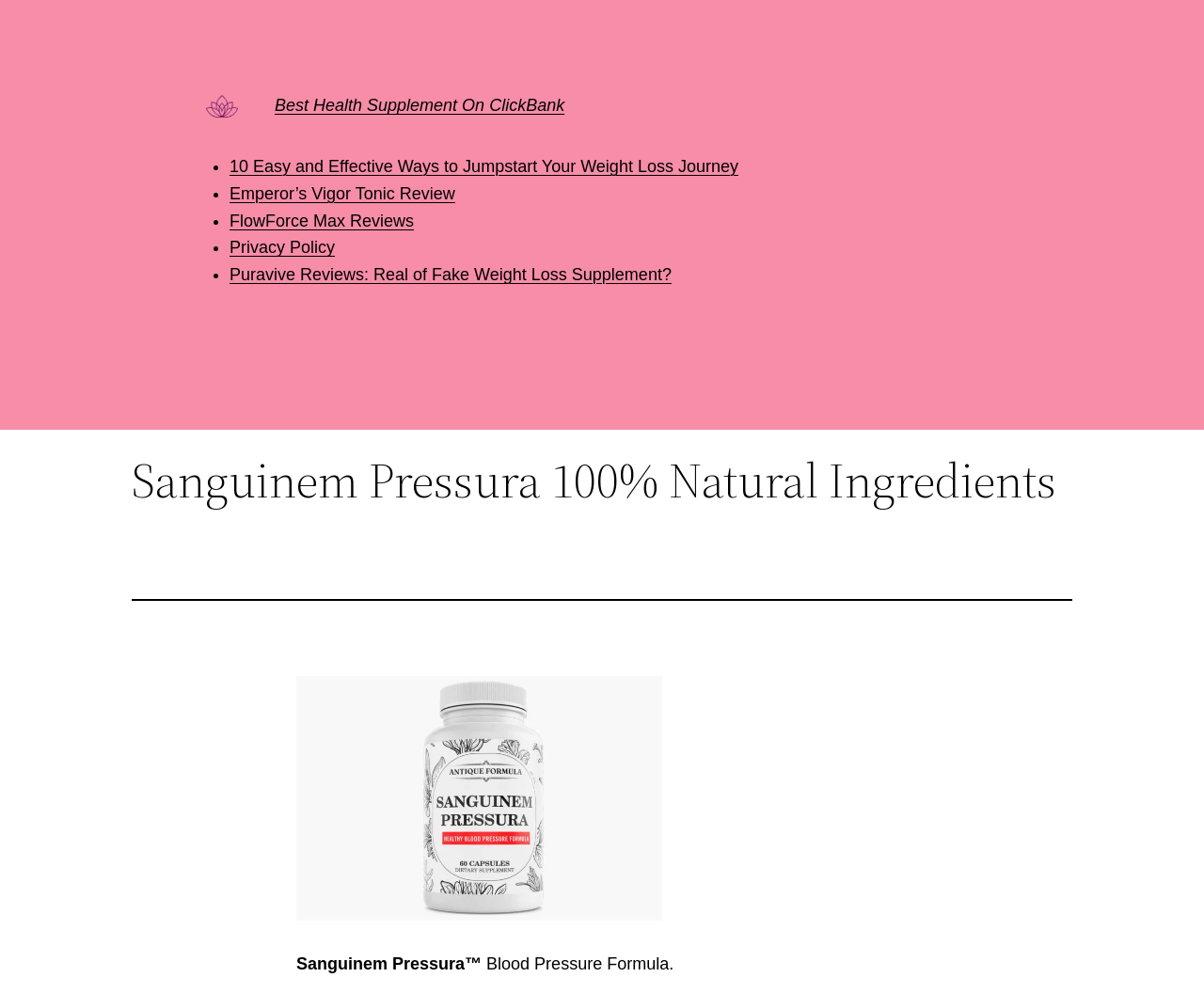Offer an extensive depiction of the webpage and its key elements.

The webpage is about Sanguinem Pressura, a natural supplement that helps maintain healthy blood pressure levels and overall well-being. At the top, there is a link and an image with the text "health supplement" positioned side by side. Below them, a heading "Best Health Supplement On ClickBank" is displayed prominently.

On the left side, there is a list of links, each preceded by a bullet point. The links are titled "10 Easy and Effective Ways to Jumpstart Your Weight Loss Journey", "Emperor’s Vigor Tonic Review", "FlowForce Max Reviews", "Privacy Policy", and "Puravive Reviews: Real of Fake Weight Loss Supplement?". These links are stacked vertically, with the bullet points aligned to the left.

On the right side, there is a heading "Sanguinem Pressura 100% Natural Ingredients" positioned above a horizontal separator line. Below the separator, there are two lines of text: "Sanguinem Pressura™" and "Blood Pressure Formula." These lines are positioned near the bottom of the page.

Overall, the webpage appears to be promoting Sanguinem Pressura as a health supplement, while also providing links to related content and reviews.